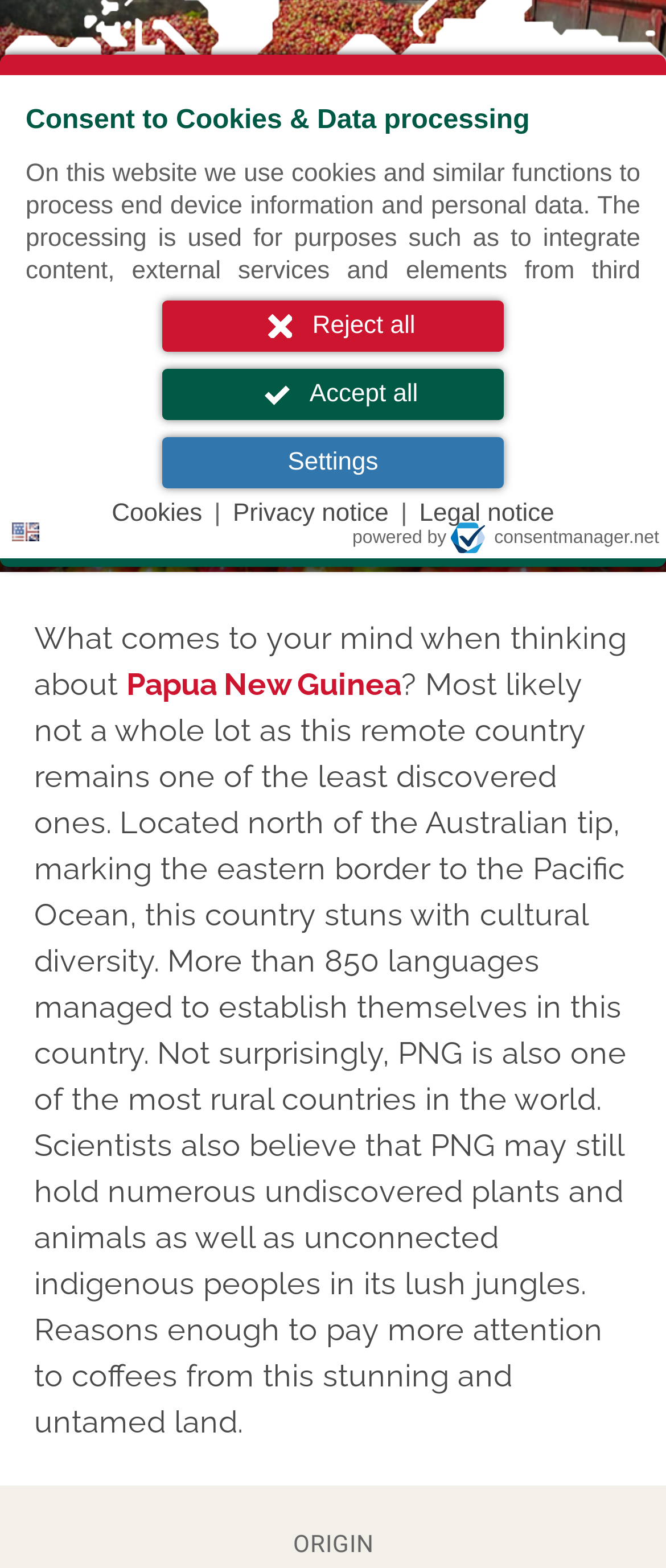From the webpage screenshot, predict the bounding box coordinates (top-left x, top-left y, bottom-right x, bottom-right y) for the UI element described here: 14 third parties

[0.038, 0.248, 0.288, 0.265]